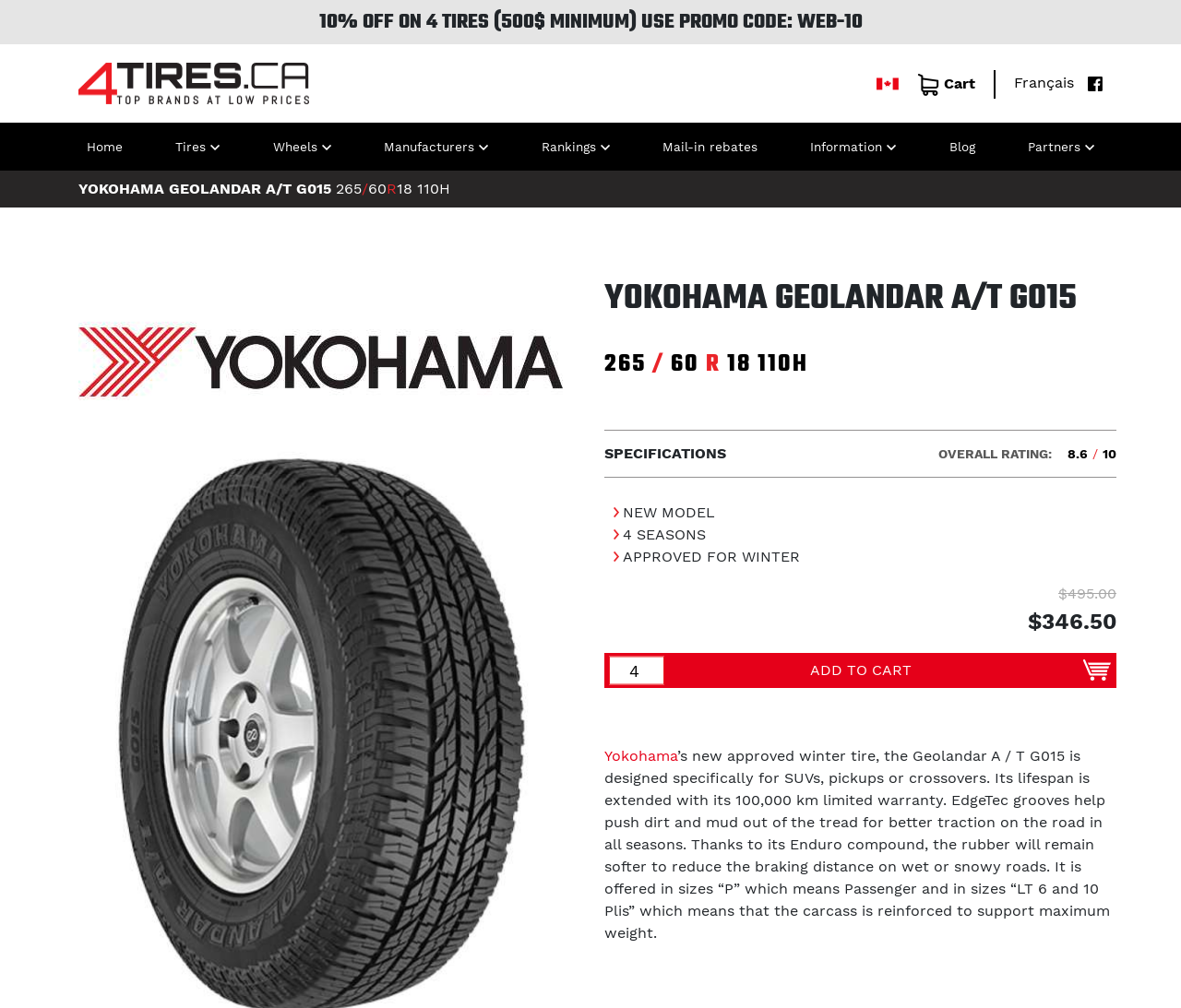What is the warranty on the Yokohama Geolandar A/T G015 tire?
Please give a well-detailed answer to the question.

The warranty on the Yokohama Geolandar A/T G015 tire is mentioned in the description section, which says 'Its lifespan is extended with its 100,000 km limited warranty'.